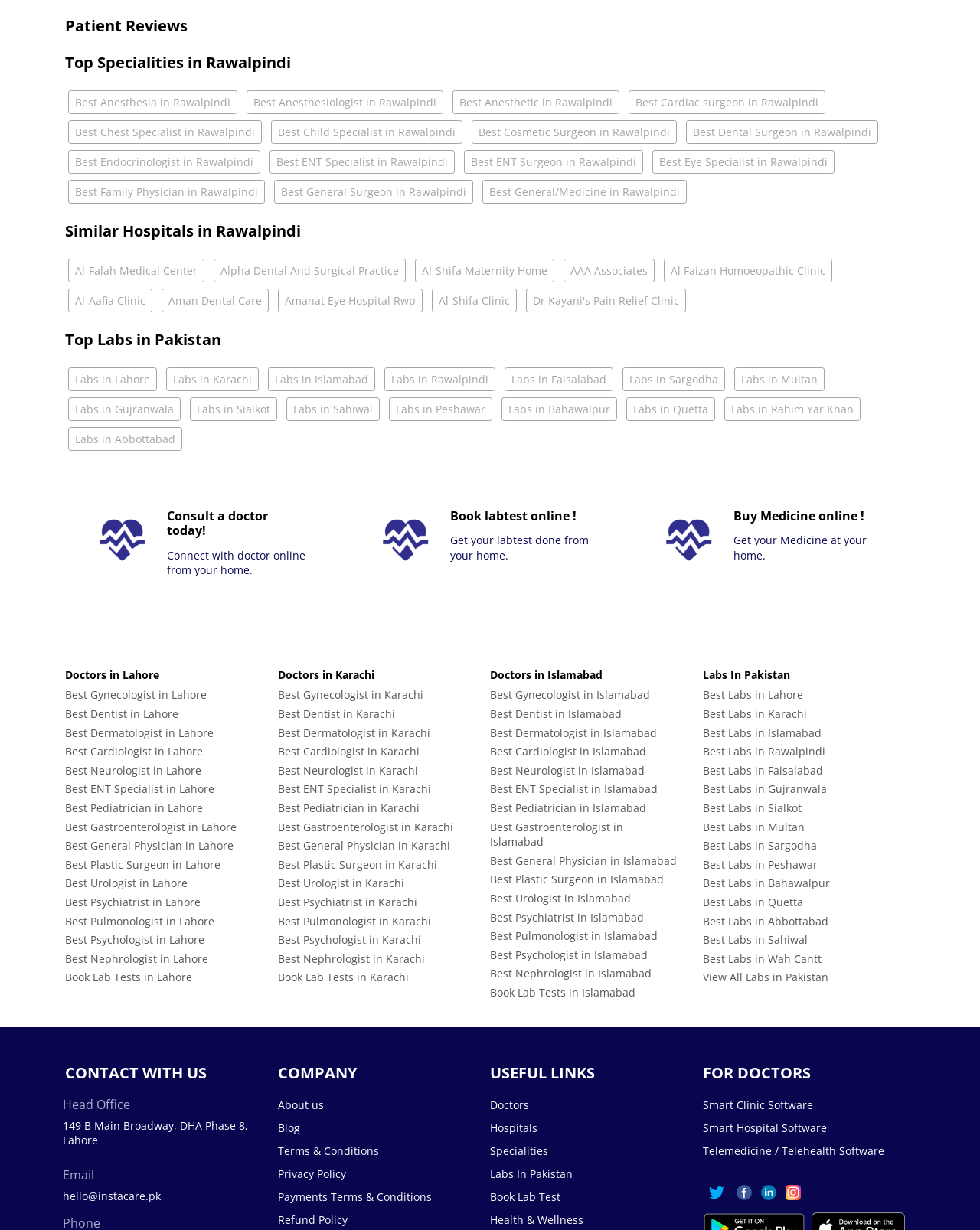Specify the bounding box coordinates of the element's area that should be clicked to execute the given instruction: "Book labtest online!". The coordinates should be four float numbers between 0 and 1, i.e., [left, top, right, bottom].

[0.46, 0.414, 0.605, 0.458]